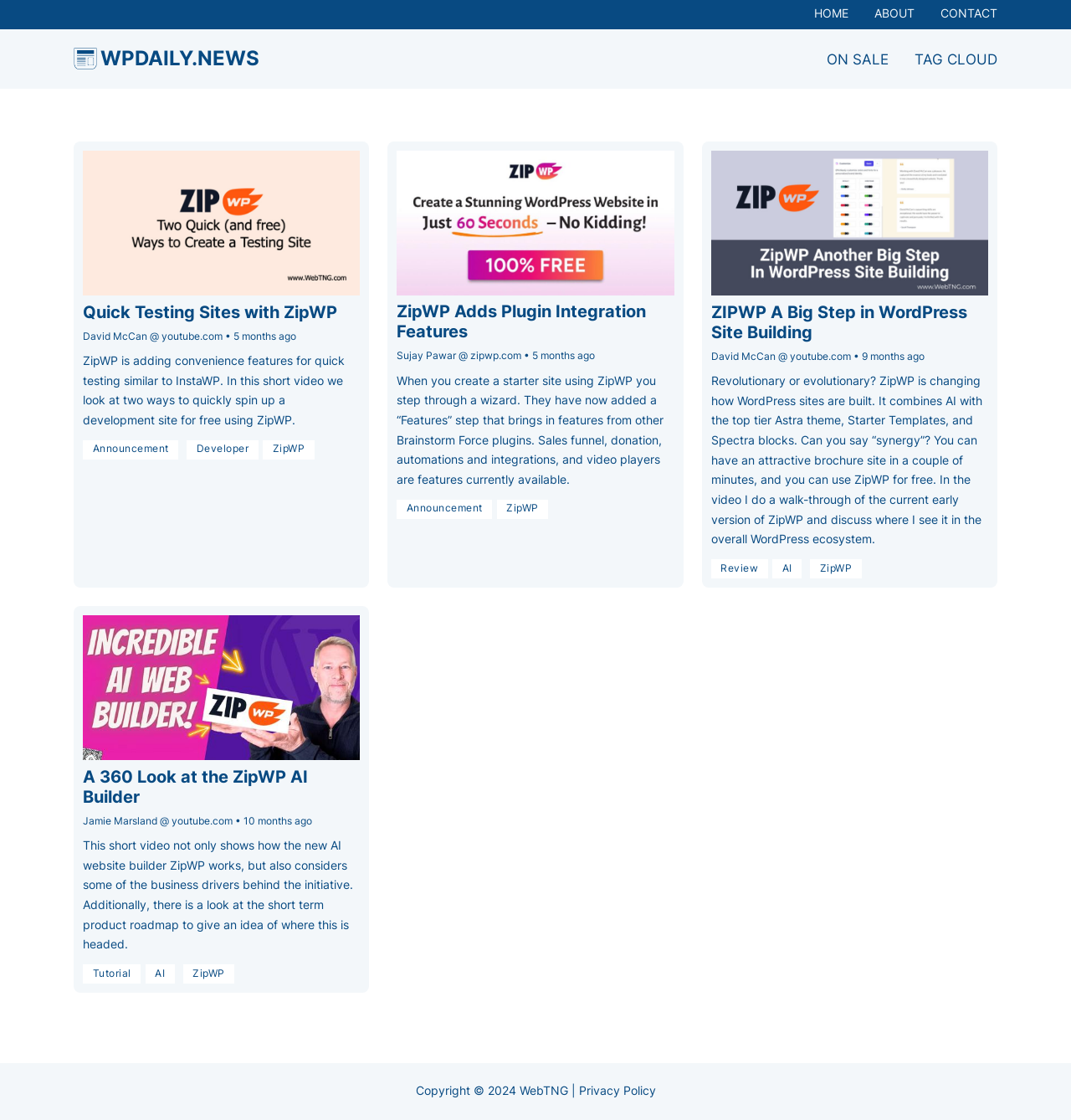What is the website's name?
From the image, respond using a single word or phrase.

WPDaily.News